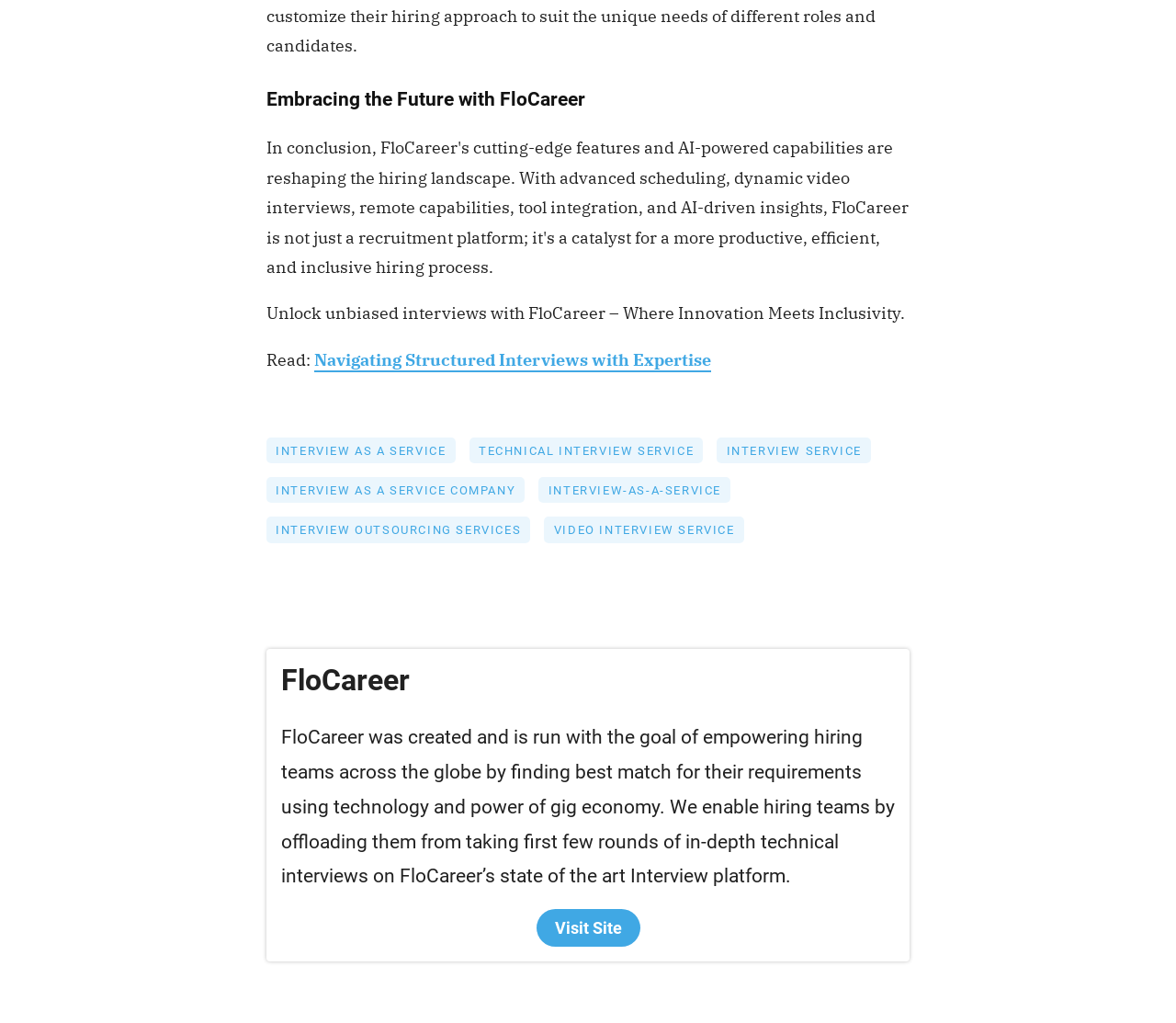Analyze the image and provide a detailed answer to the question: What is the benefit of using FloCareer's interview platform?

According to the webpage, FloCareer's interview platform enables hiring teams by offloading them from taking the first few rounds of in-depth technical interviews.